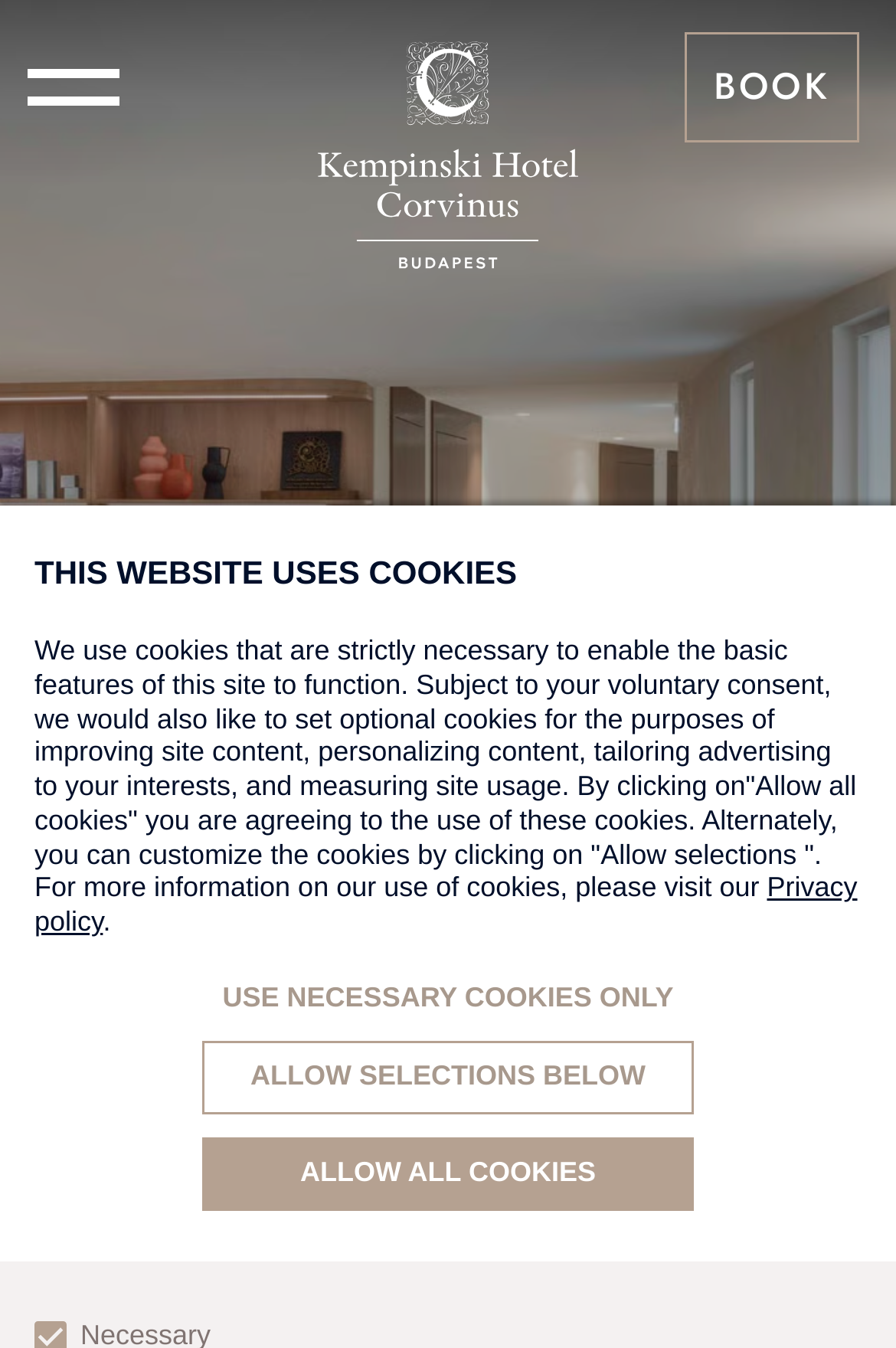What is the main feature of the hotel?
Look at the image and answer with only one word or phrase.

Luxury Spa